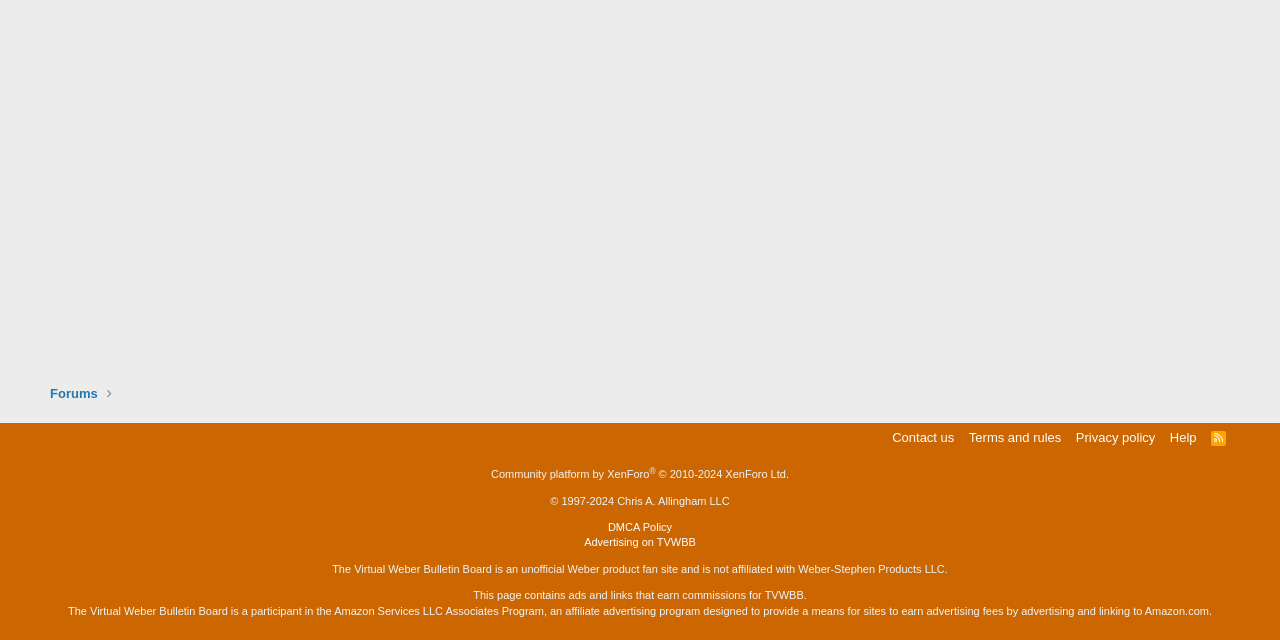Mark the bounding box of the element that matches the following description: "Terms and rules".

[0.754, 0.669, 0.832, 0.699]